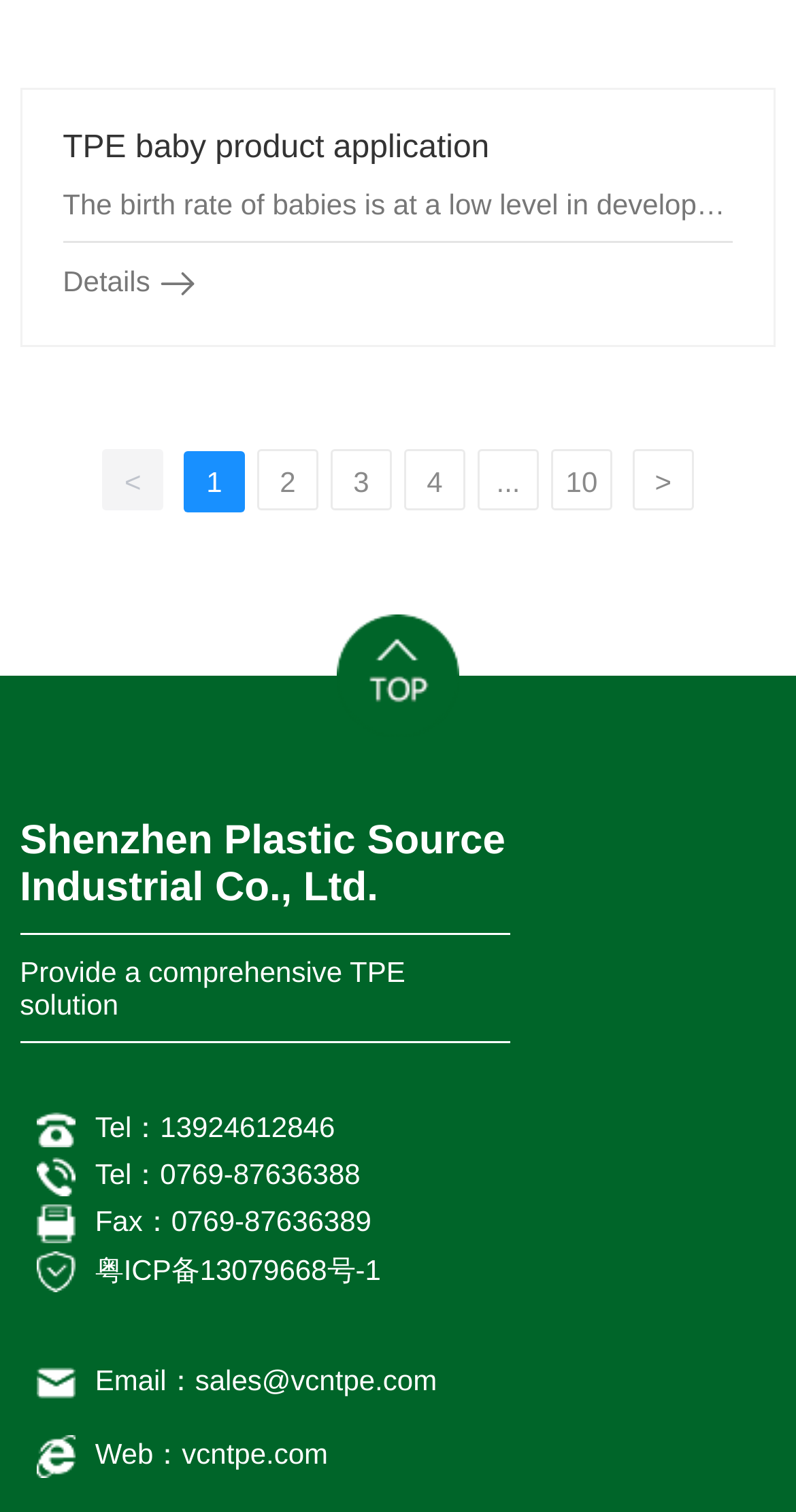Identify the bounding box for the given UI element using the description provided. Coordinates should be in the format (top-left x, top-left y, bottom-right x, bottom-right y) and must be between 0 and 1. Here is the description: 4

[0.508, 0.297, 0.585, 0.337]